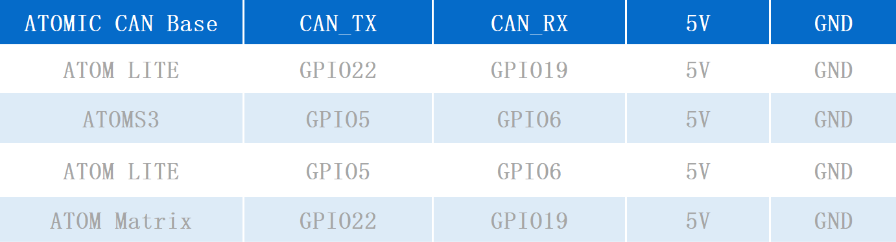What is the purpose of the table?
Look at the image and answer the question with a single word or phrase.

To show connectivity specifications